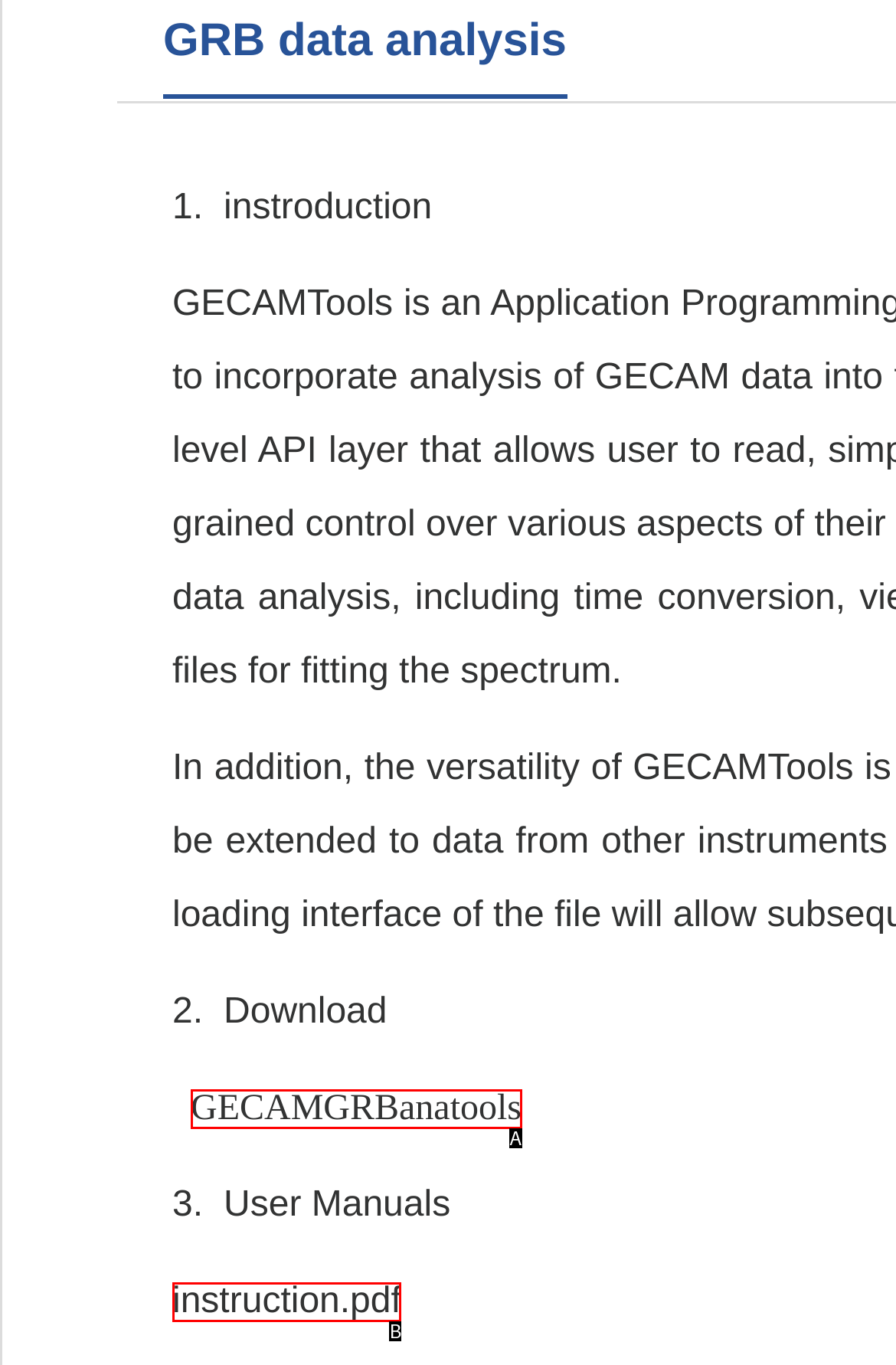Identify the HTML element that corresponds to the description: parent_node: Functional aria-label="Functional" name="tabs"
Provide the letter of the matching option from the given choices directly.

None